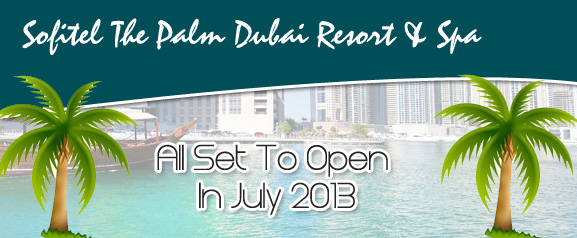Provide a one-word or short-phrase answer to the question:
What type of ambiance does the image evoke?

Tropical paradise